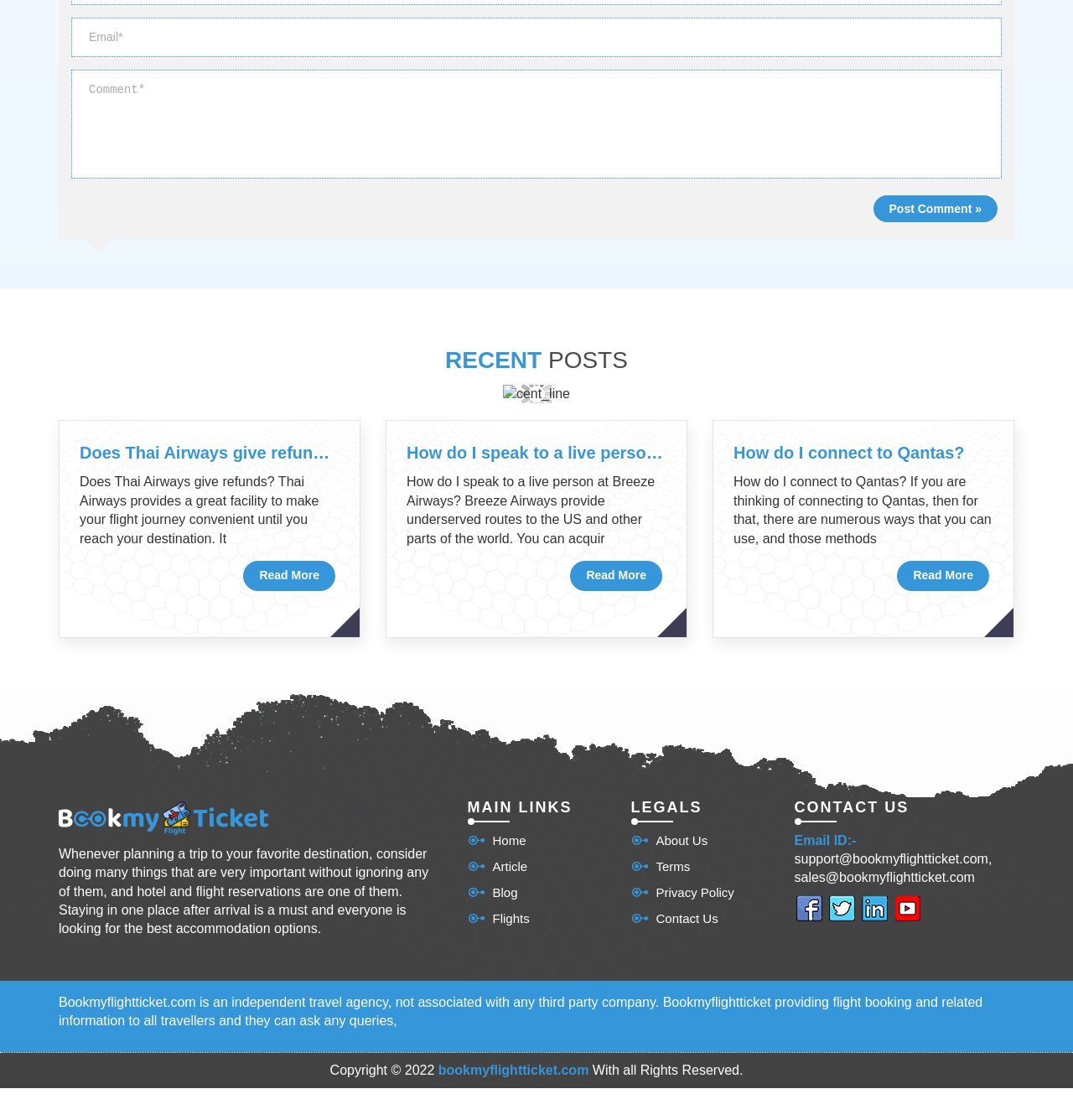Show the bounding box coordinates for the element that needs to be clicked to execute the following instruction: "Go to the home page". Provide the coordinates in the form of four float numbers between 0 and 1, i.e., [left, top, right, bottom].

[0.436, 0.742, 0.49, 0.758]